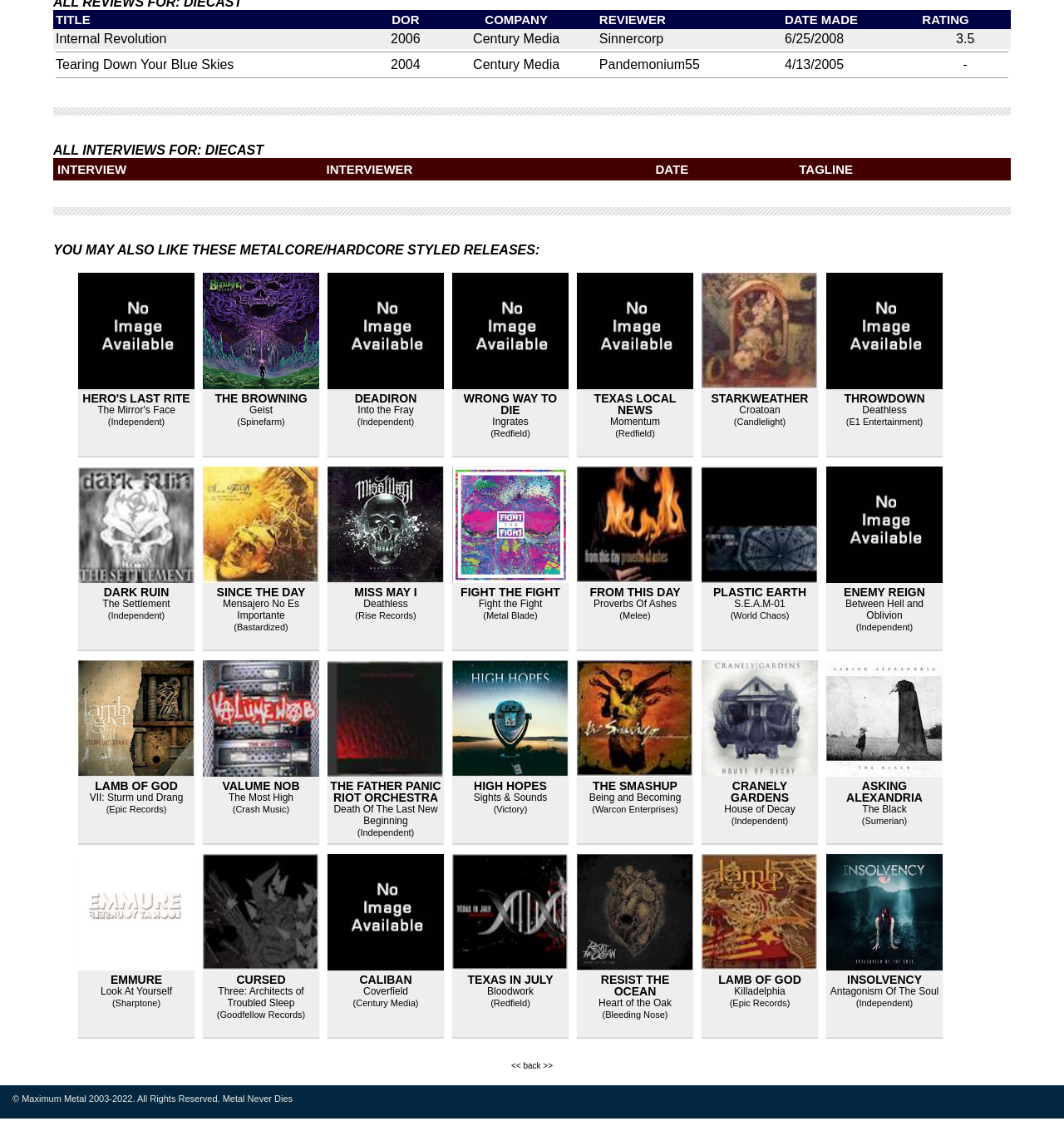Find the bounding box coordinates of the element to click in order to complete the given instruction: "View the album 'Tearing Down Your Blue Skies'."

[0.052, 0.051, 0.22, 0.064]